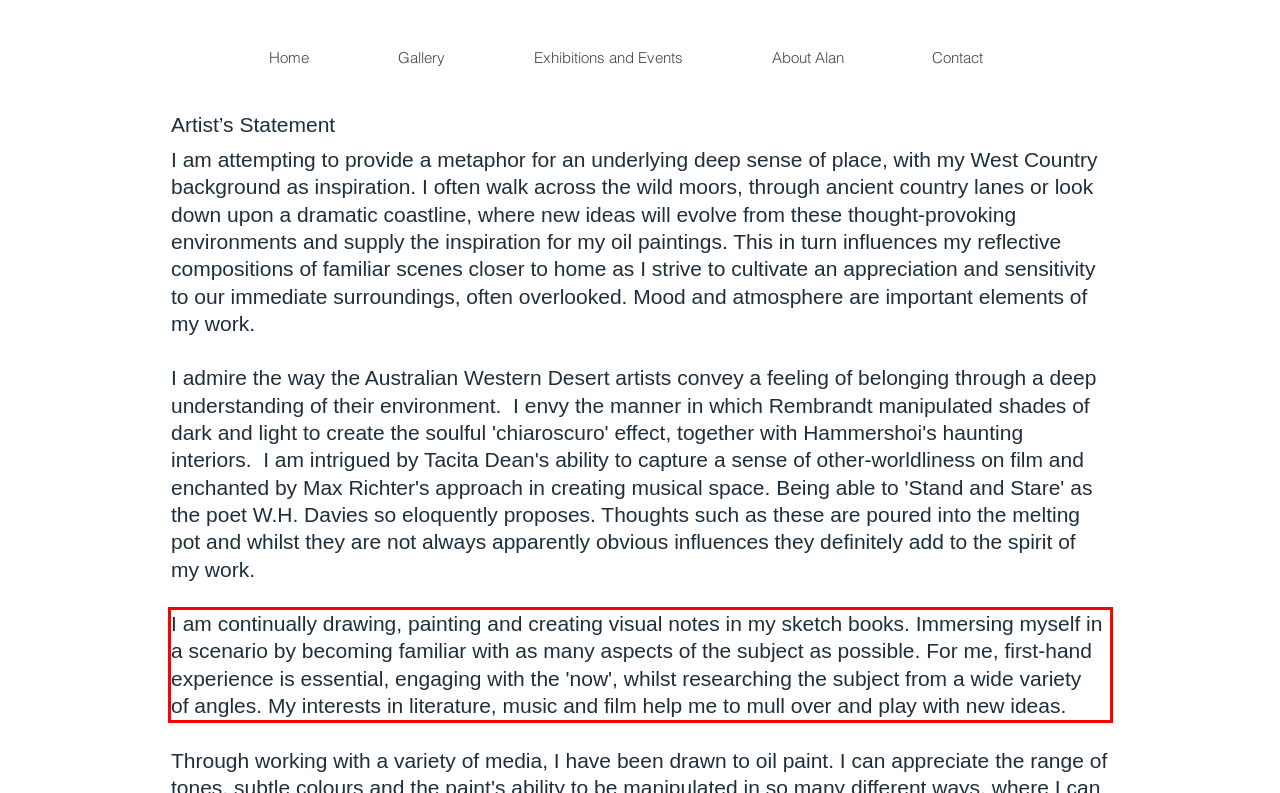Please examine the screenshot of the webpage and read the text present within the red rectangle bounding box.

I am continually drawing, painting and creating visual notes in my sketch books. Immersing myself in a scenario by becoming familiar with as many aspects of the subject as possible. For me, first-hand experience is essential, engaging with the 'now', whilst researching the subject from a wide variety of angles. My interests in literature, music and film help me to mull over and play with new ideas.